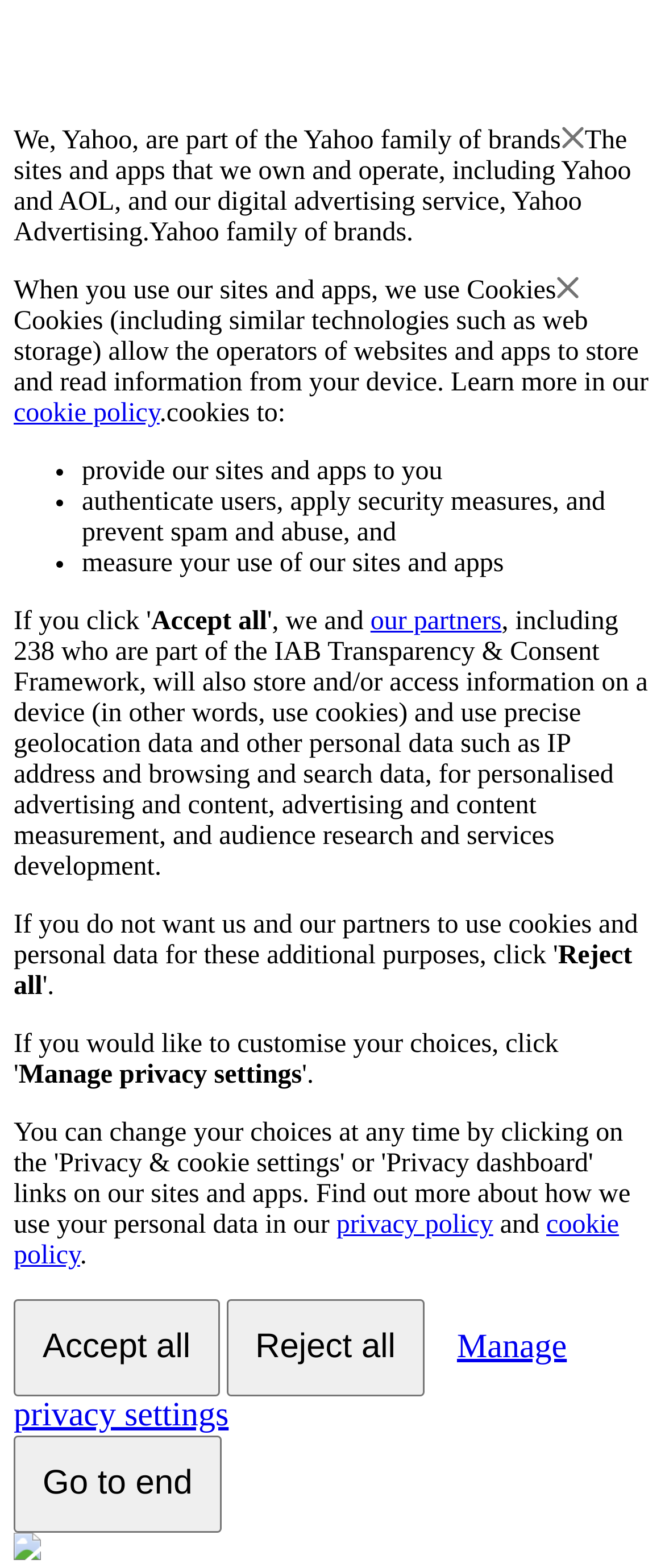Provide a brief response to the question using a single word or phrase: 
What can users do with privacy settings?

manage